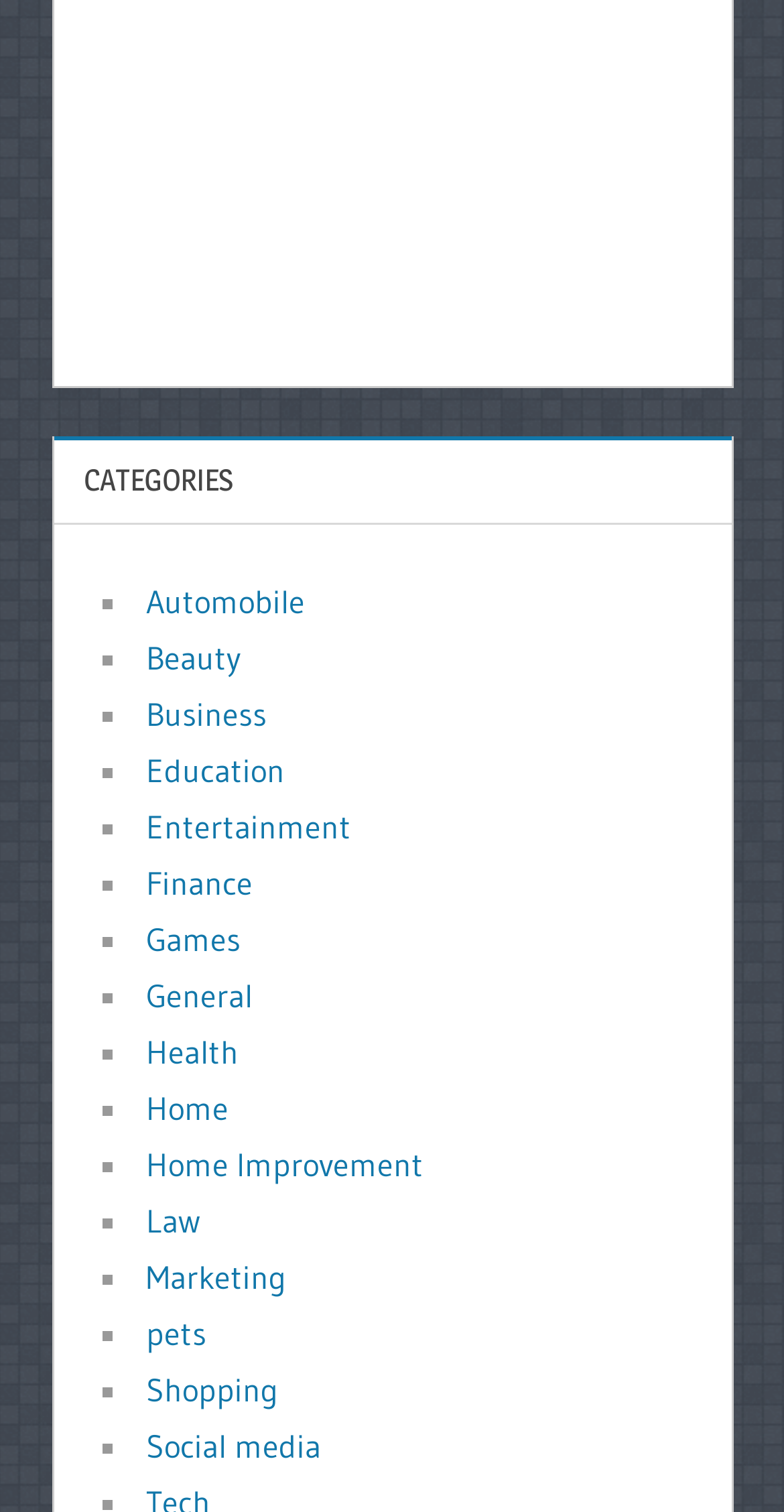Please identify the bounding box coordinates of where to click in order to follow the instruction: "View Education".

[0.186, 0.496, 0.363, 0.523]